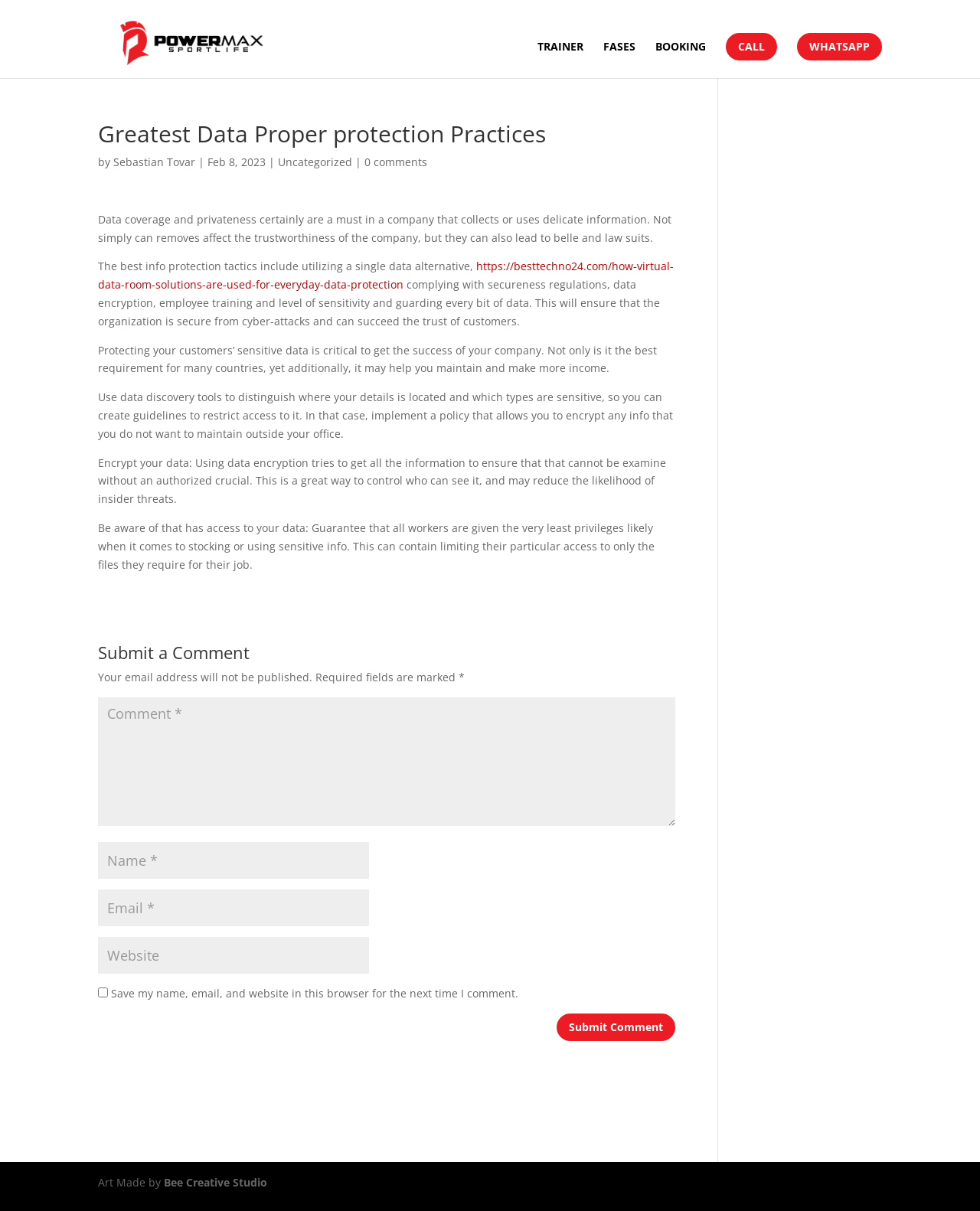Using the element description input value="Name *" name="author", predict the bounding box coordinates for the UI element. Provide the coordinates in (top-left x, top-left y, bottom-right x, bottom-right y) format with values ranging from 0 to 1.

[0.1, 0.695, 0.377, 0.726]